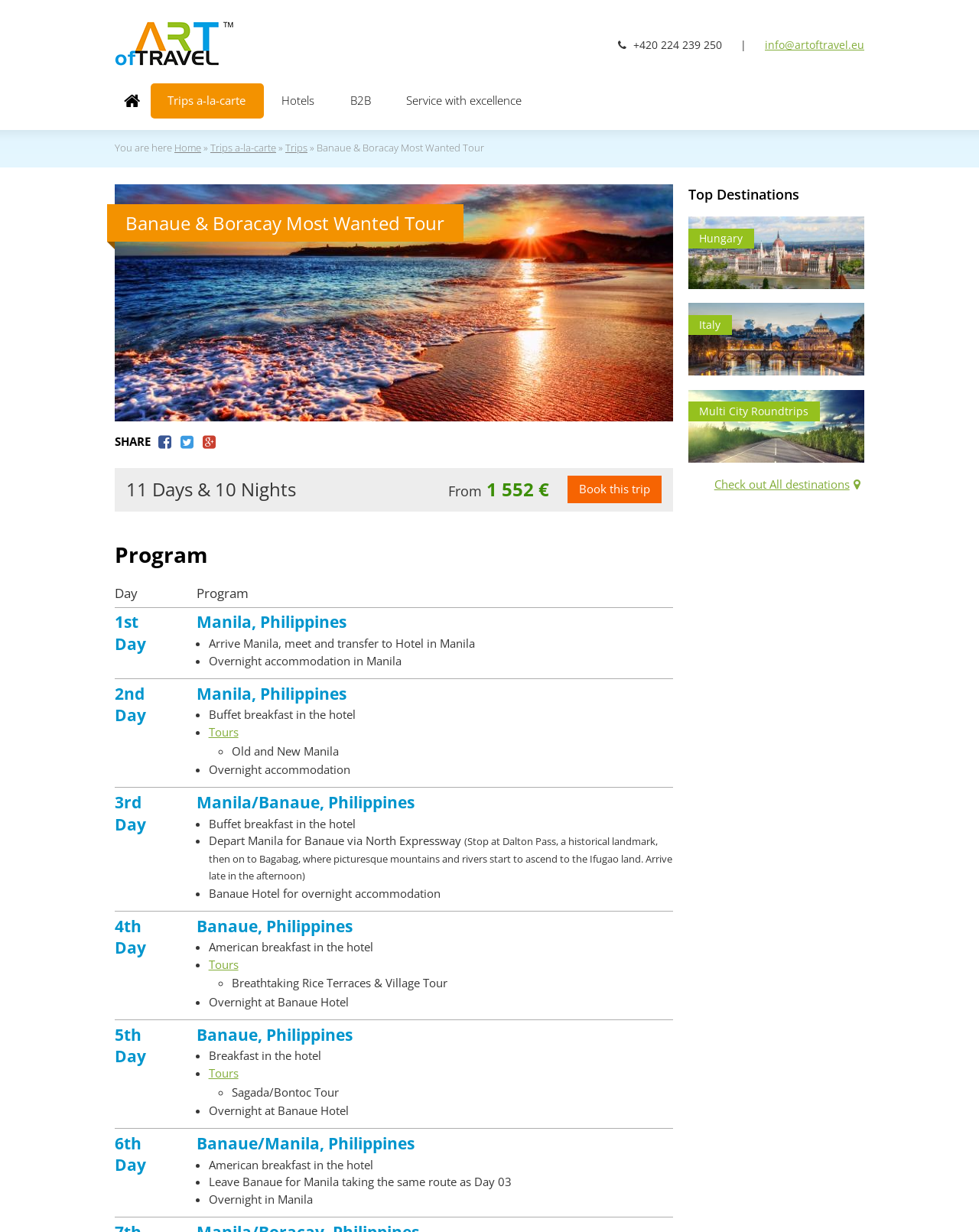Could you provide the bounding box coordinates for the portion of the screen to click to complete this instruction: "Click on the 'Hotels' link"?

[0.27, 0.068, 0.34, 0.096]